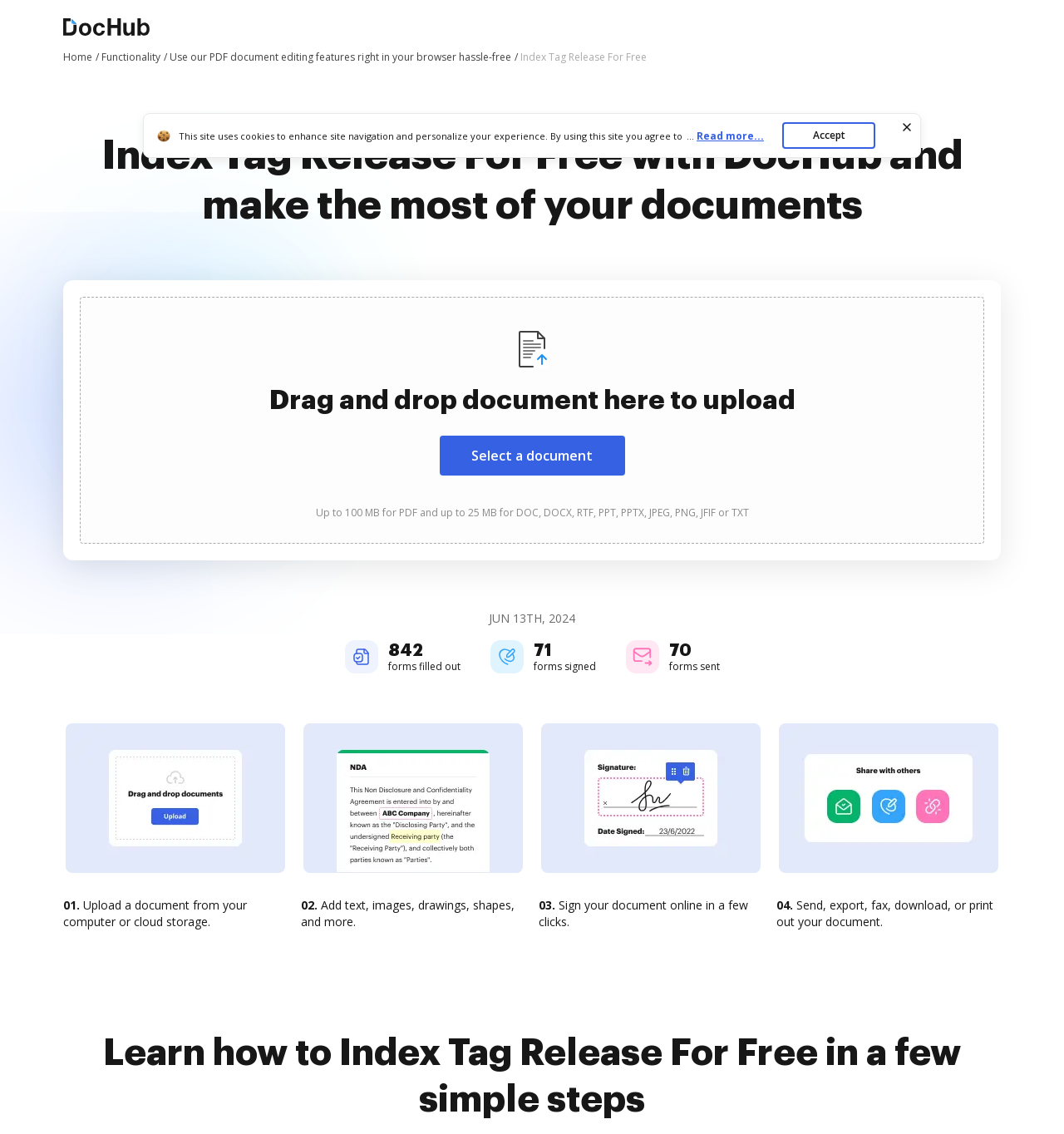Please pinpoint the bounding box coordinates for the region I should click to adhere to this instruction: "View functionality".

[0.095, 0.044, 0.157, 0.056]